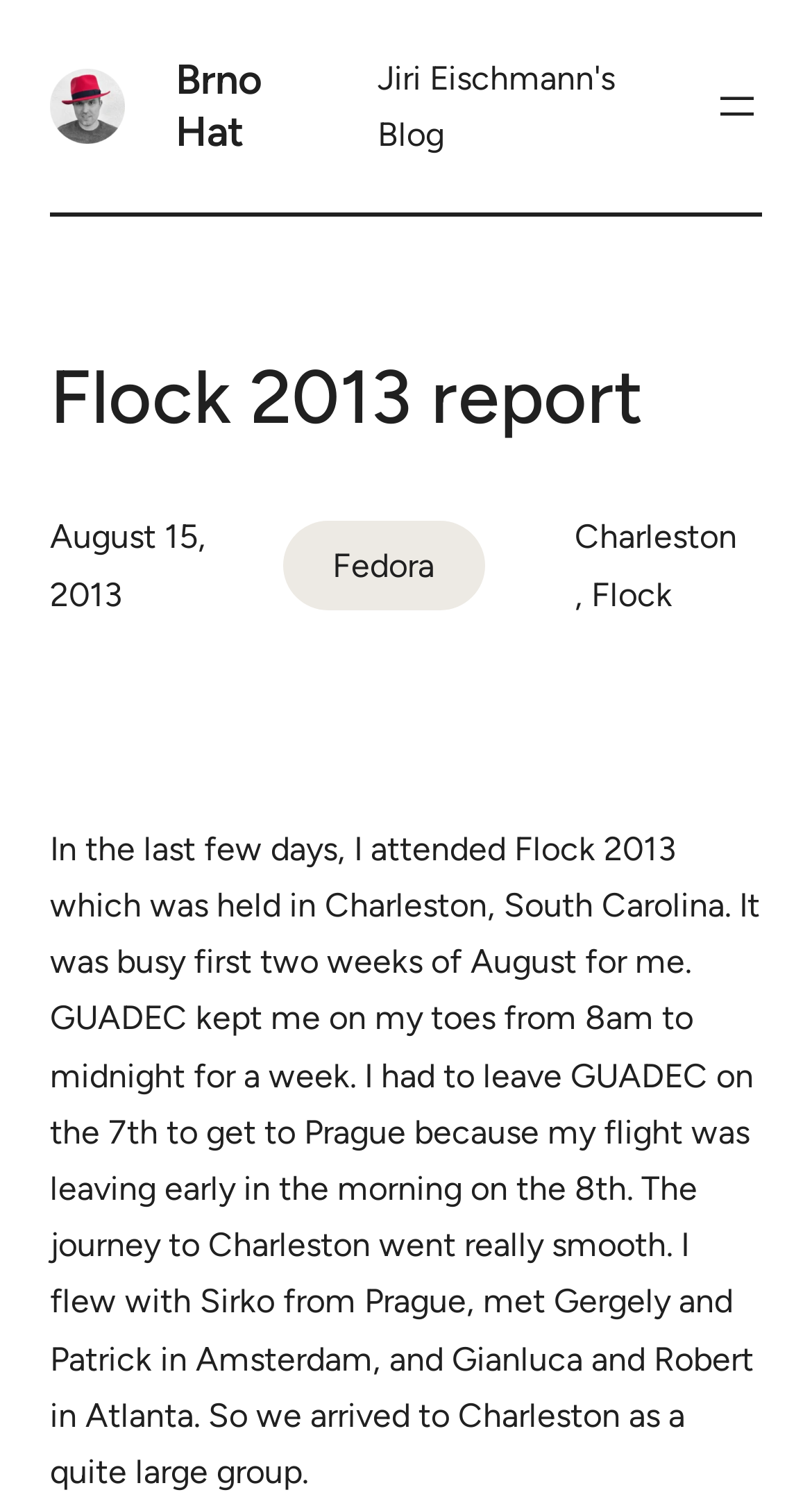Where was Flock 2013 held?
Provide a detailed and well-explained answer to the question.

The webpage mentions that Flock 2013 was held in Charleston, South Carolina, as stated in the text 'I attended Flock 2013 which was held in Charleston, South Carolina'.